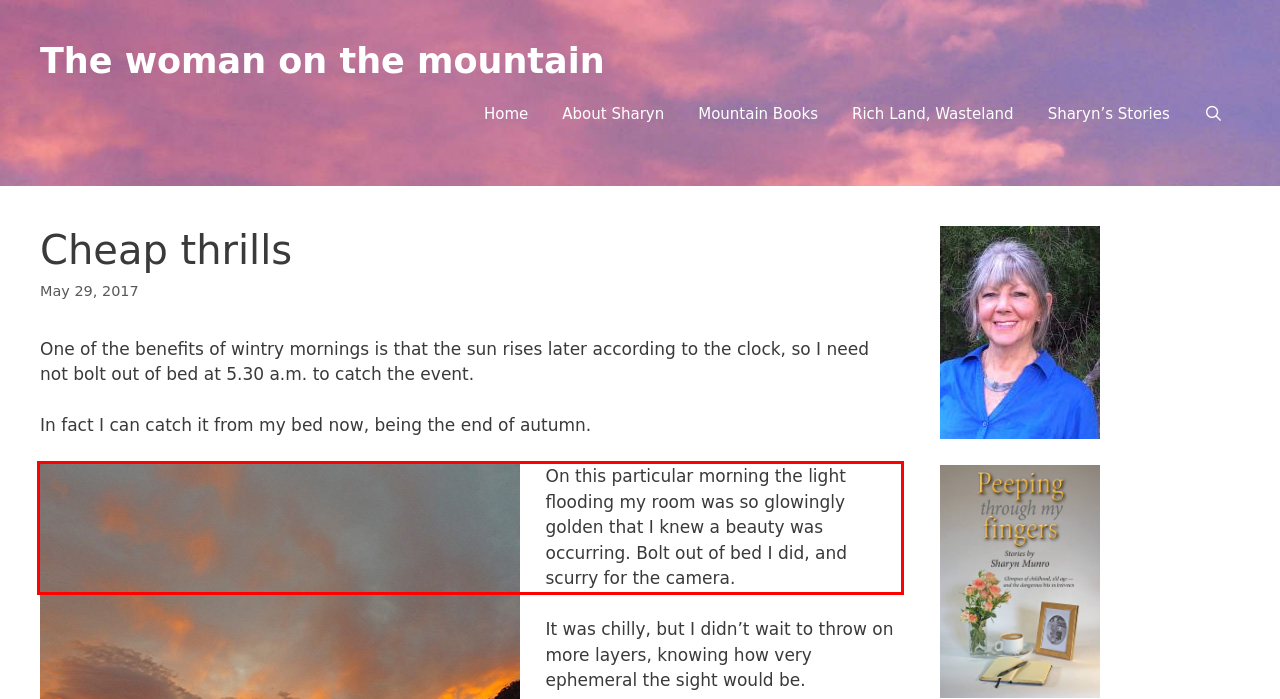Given a webpage screenshot with a red bounding box, perform OCR to read and deliver the text enclosed by the red bounding box.

On this particular morning the light flooding my room was so glowingly golden that I knew a beauty was occurring. Bolt out of bed I did, and scurry for the camera.